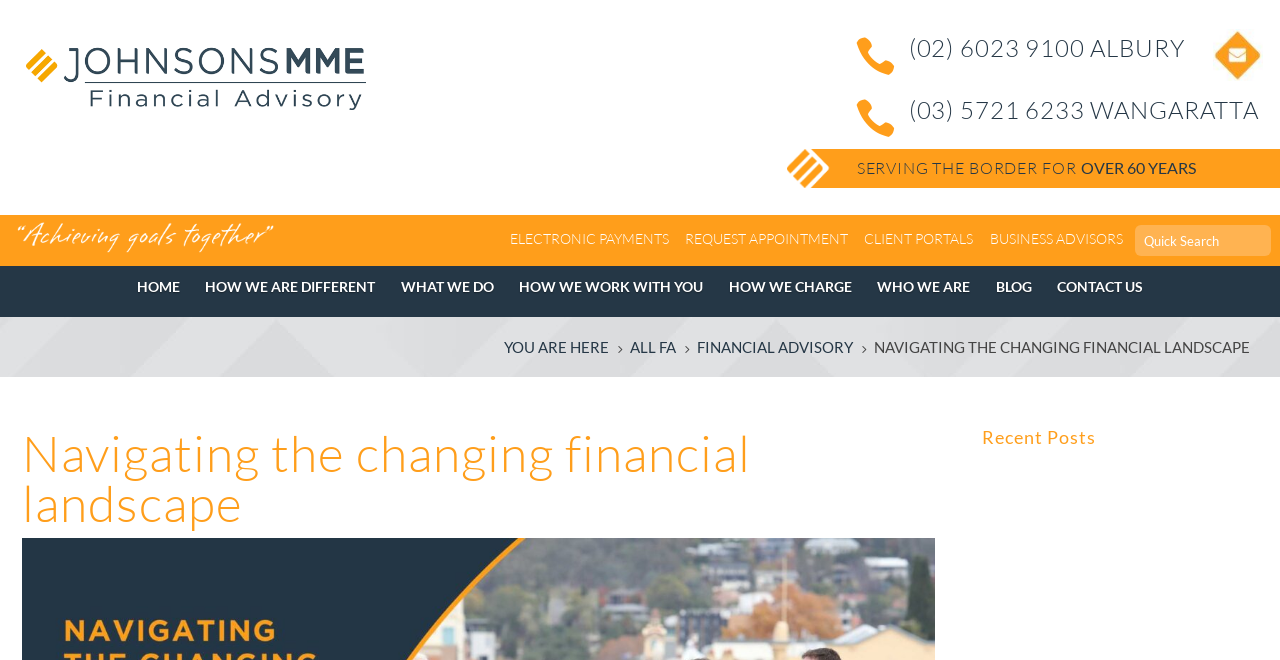How many images are there on the page?
Please provide a single word or phrase as your answer based on the image.

2